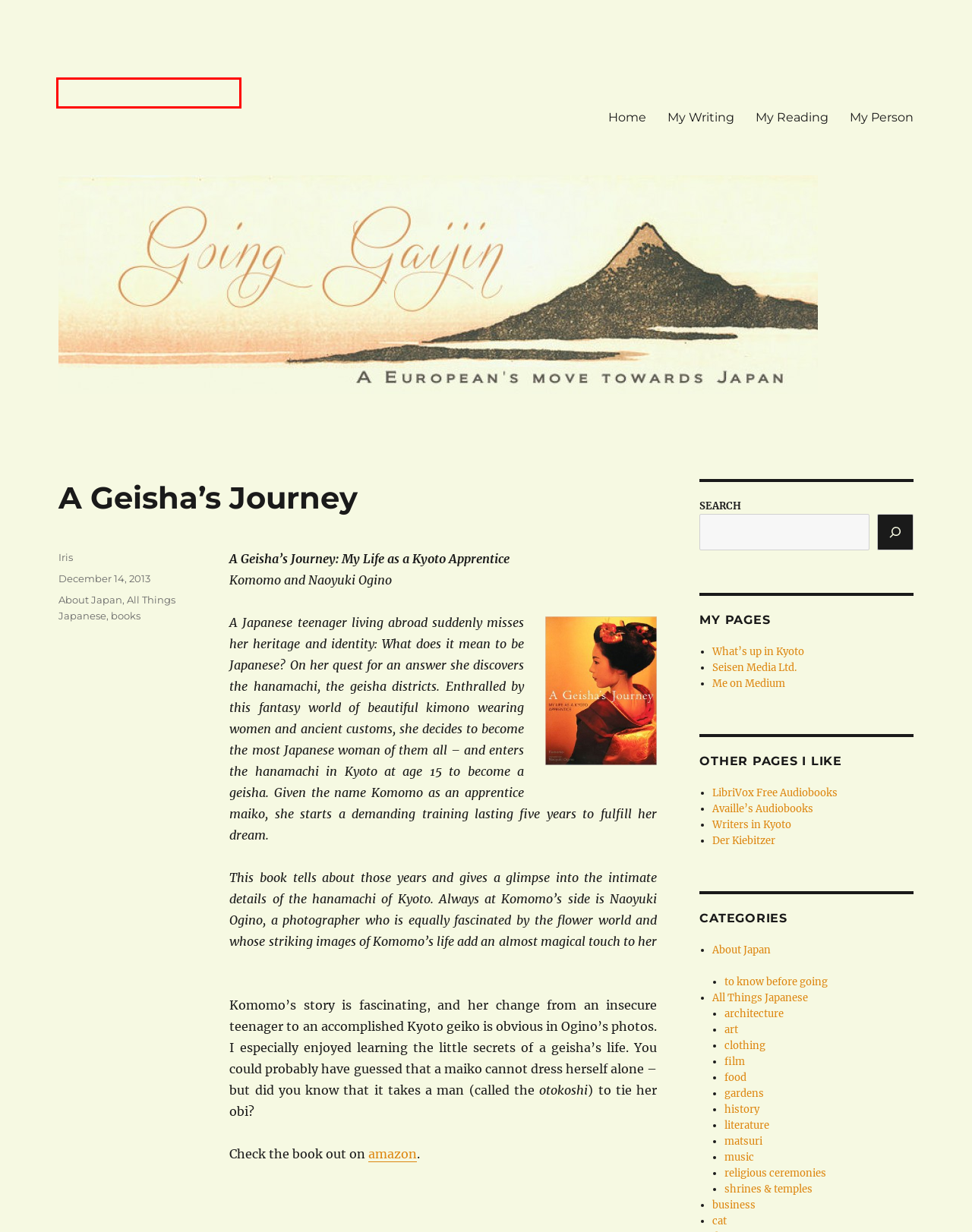Examine the webpage screenshot and identify the UI element enclosed in the red bounding box. Pick the webpage description that most accurately matches the new webpage after clicking the selected element. Here are the candidates:
A. architecture – goinggaijin.com
B. All Things Japanese – goinggaijin.com
C. Japanese Books – goinggaijin.com
D. goinggaijin.com – A European's move towards Japan
E. What's up in Kyoto Homepage
F. food – goinggaijin.com
G. About Me – goinggaijin.com
H. literature – goinggaijin.com

D